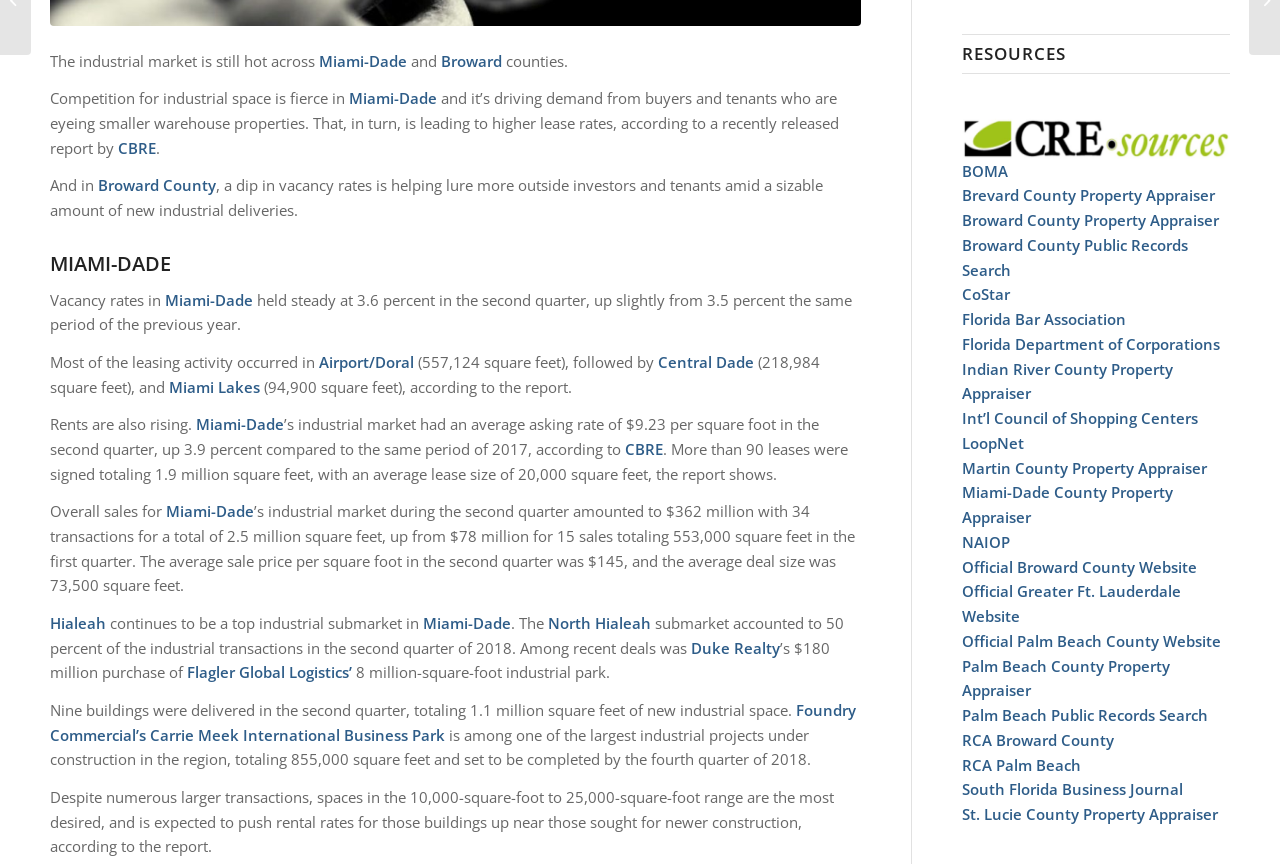Find and provide the bounding box coordinates for the UI element described here: "Palm Beach Public Records Search". The coordinates should be given as four float numbers between 0 and 1: [left, top, right, bottom].

[0.752, 0.816, 0.944, 0.839]